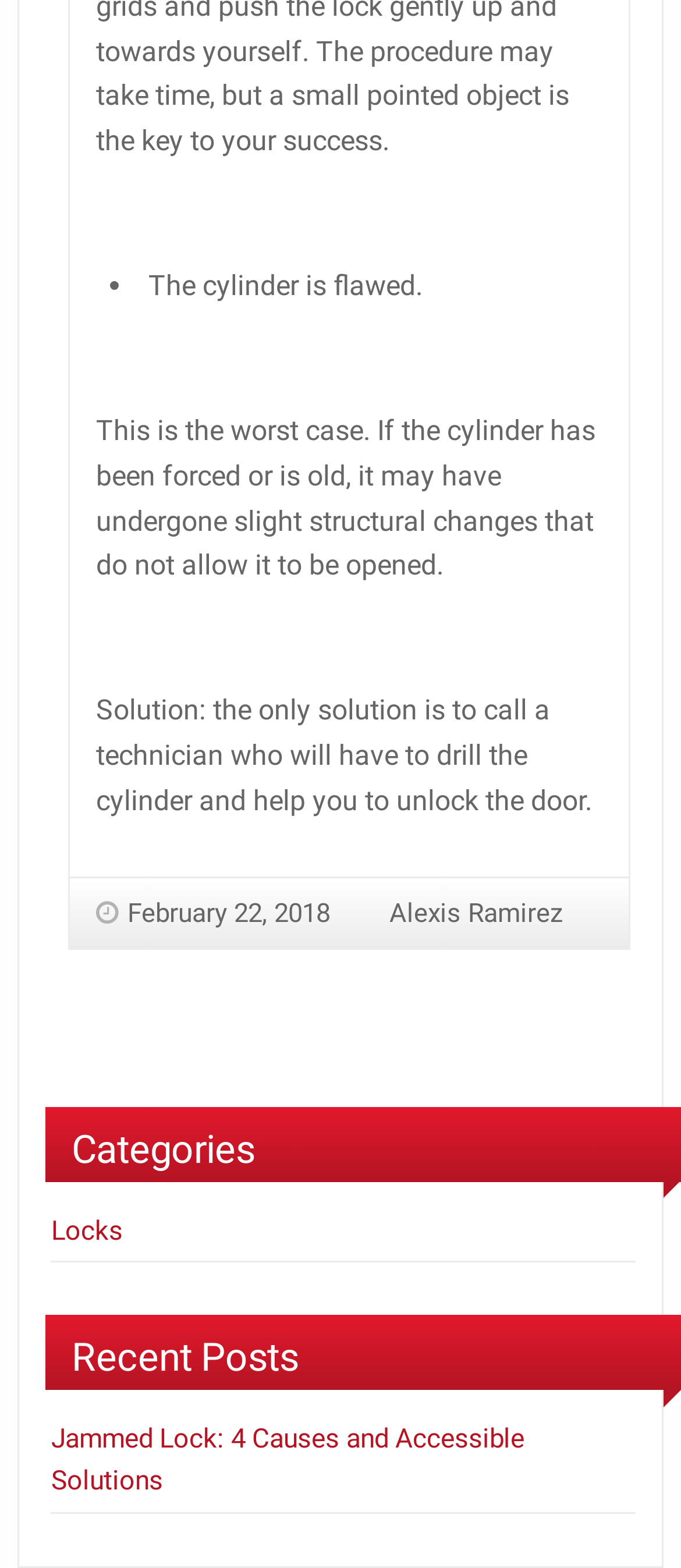Use a single word or phrase to answer the question:
When was the article published?

February 22, 2018